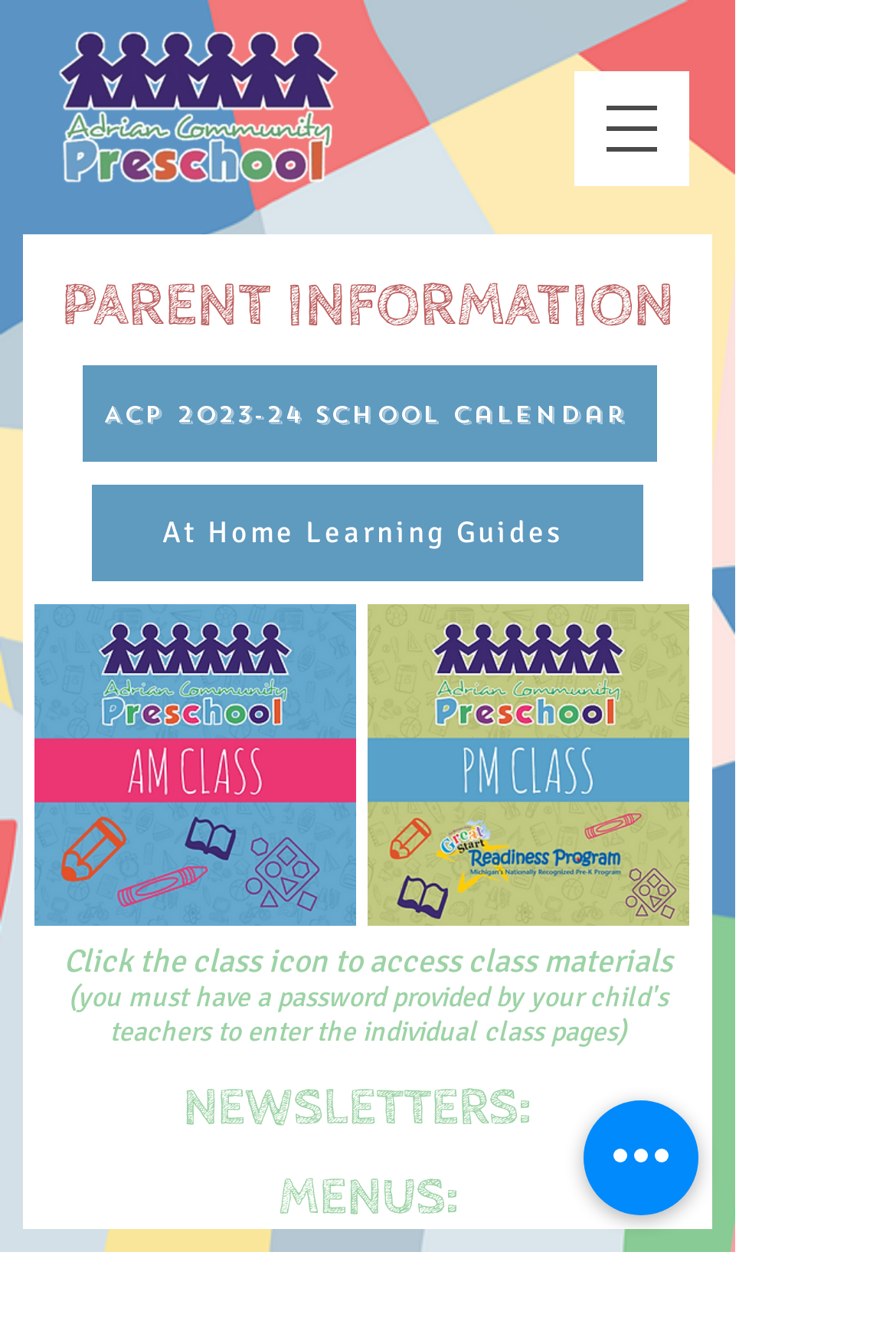Identify the bounding box for the given UI element using the description provided. Coordinates should be in the format (top-left x, top-left y, bottom-right x, bottom-right y) and must be between 0 and 1. Here is the description: aria-label="Quick actions"

[0.651, 0.823, 0.779, 0.909]